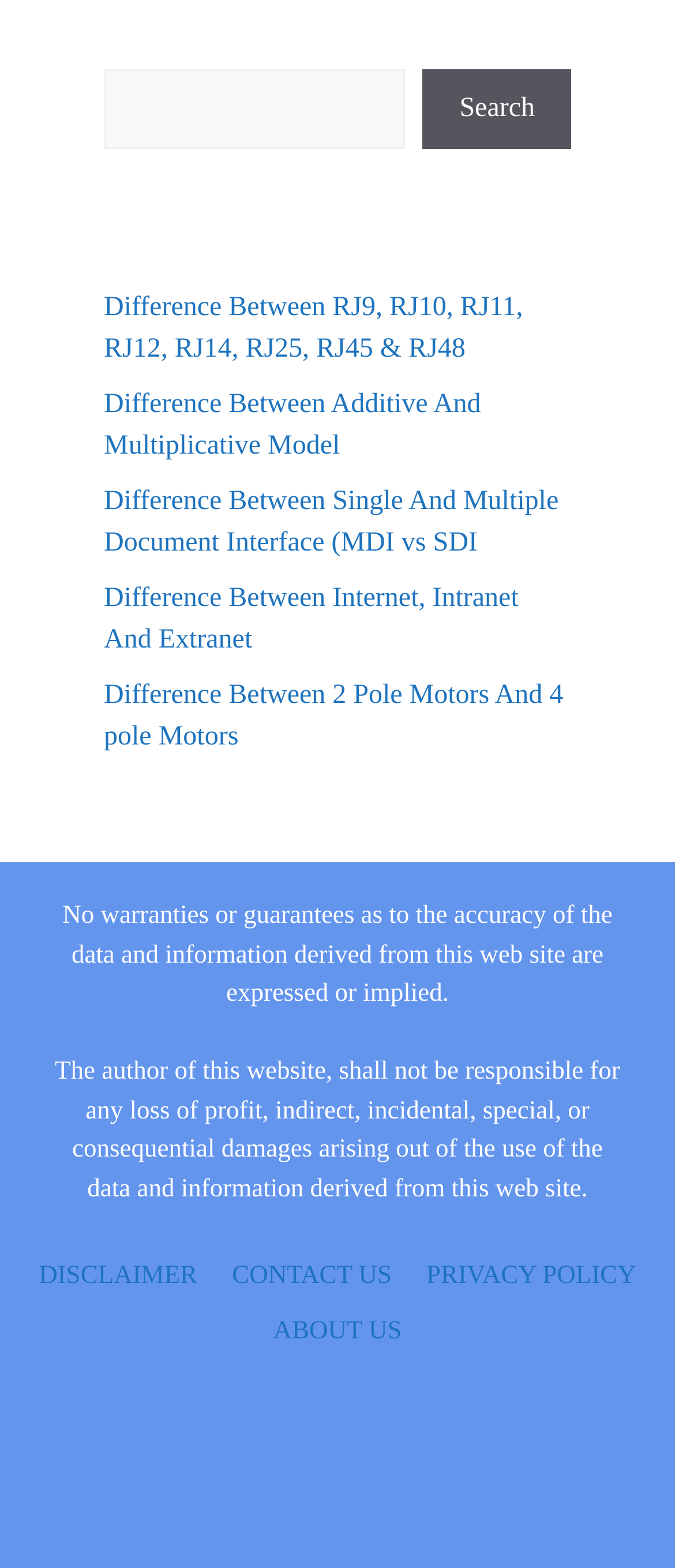What is the purpose of the search box?
Using the image, respond with a single word or phrase.

Search